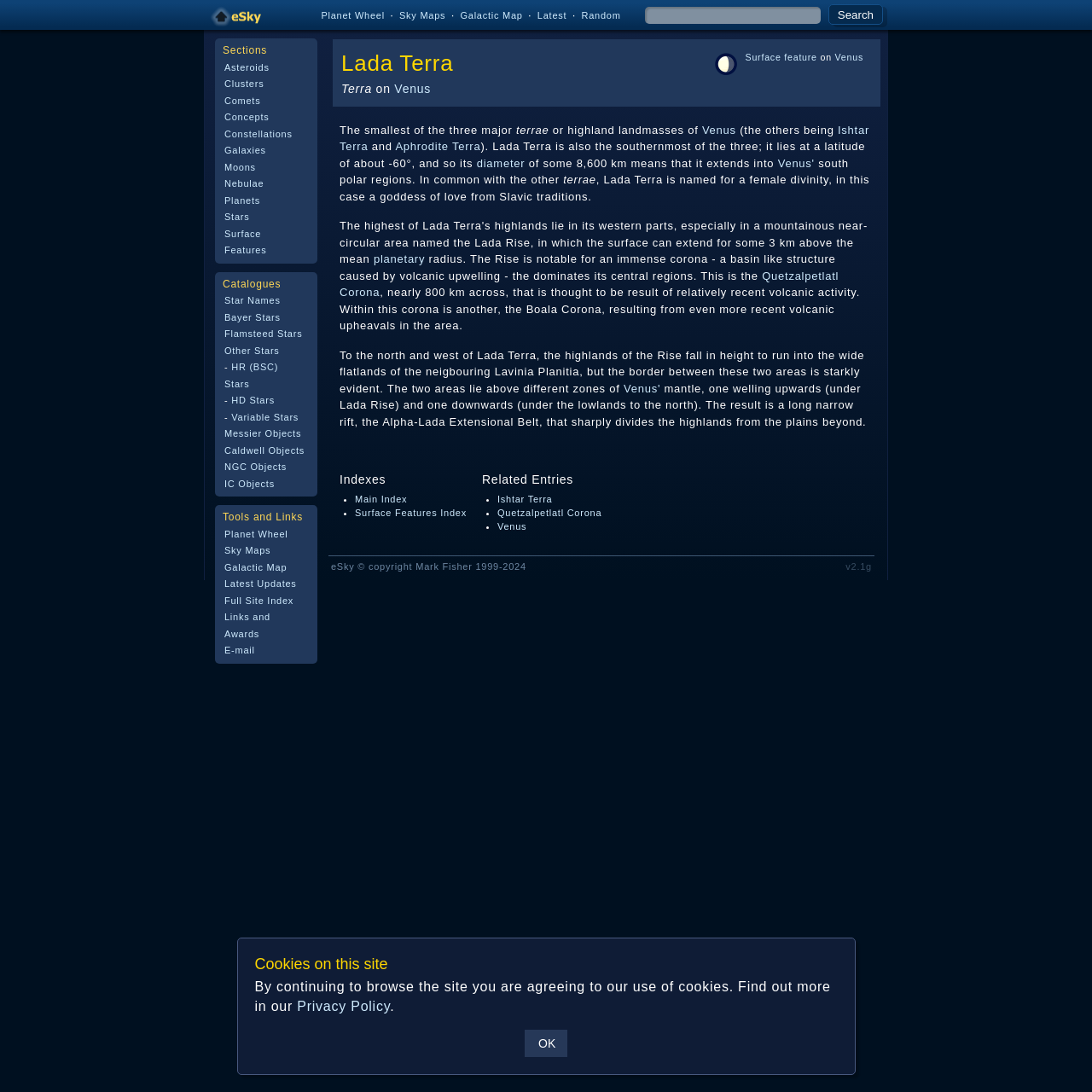Identify the bounding box coordinates of the area you need to click to perform the following instruction: "Explore Galactic Map".

[0.421, 0.009, 0.479, 0.018]